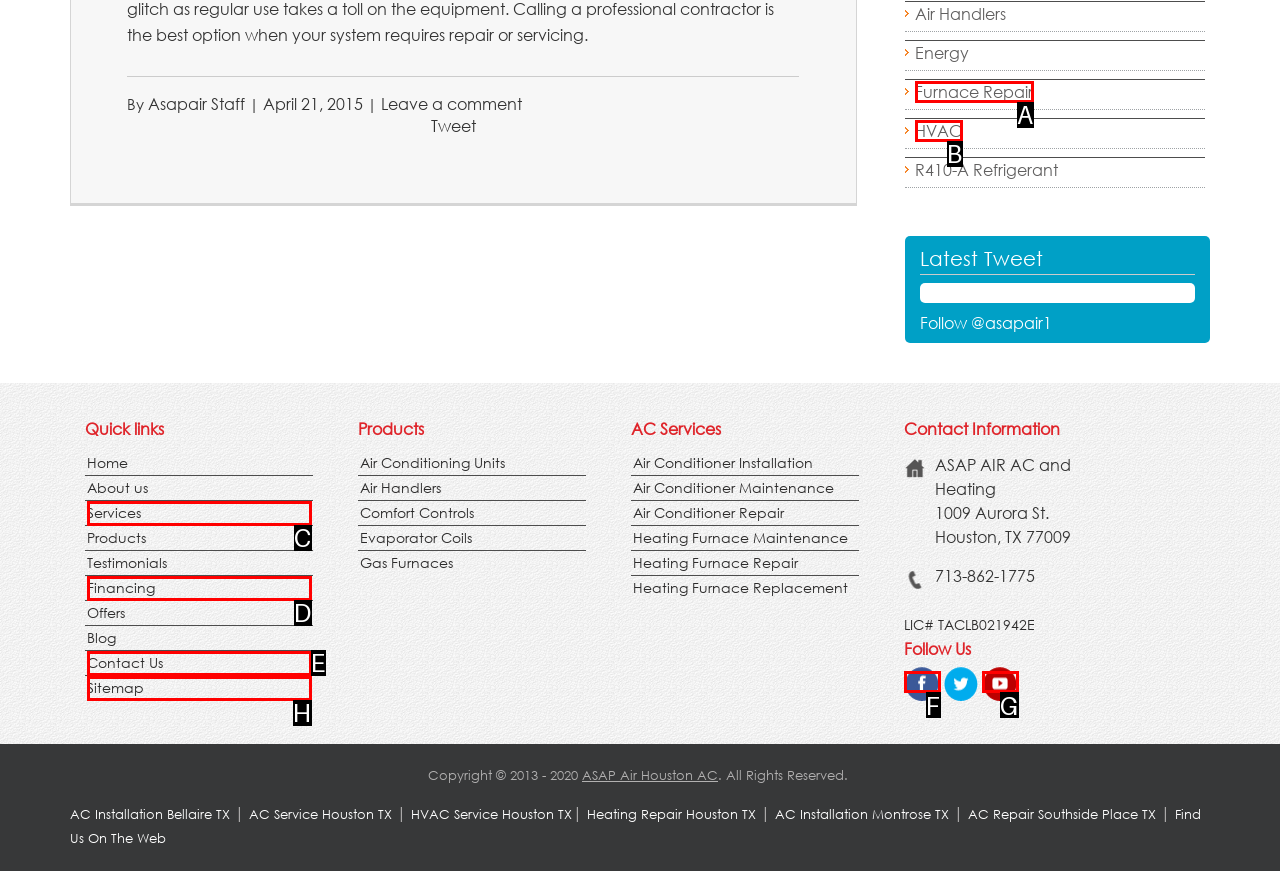Identify which HTML element matches the description: Financing. Answer with the correct option's letter.

D